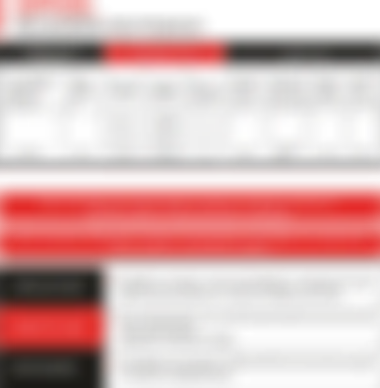Detail every significant feature and component of the image.

The image features detailed information about "Optigel," a non-cap sensitive emulsion explosive classified as Class II. It highlights the product's characteristics and applications, emphasizing its suitability for large diameter holes, particularly in dry or damp conditions with minimal water presence. The text outlines the advantages of using Optigel, such as its reliability, ease of use, cost-effectiveness, and superior heave energy compared to other explosive types. This makes it an ideal choice for open cut mining, quarrying, and general blasting operations. The lower section contains headings for "Contact Us," "Social Bar," and information about the company's location and operational hours, providing essential contact information and inviting potential customers to reach out for estimates or inquiries.